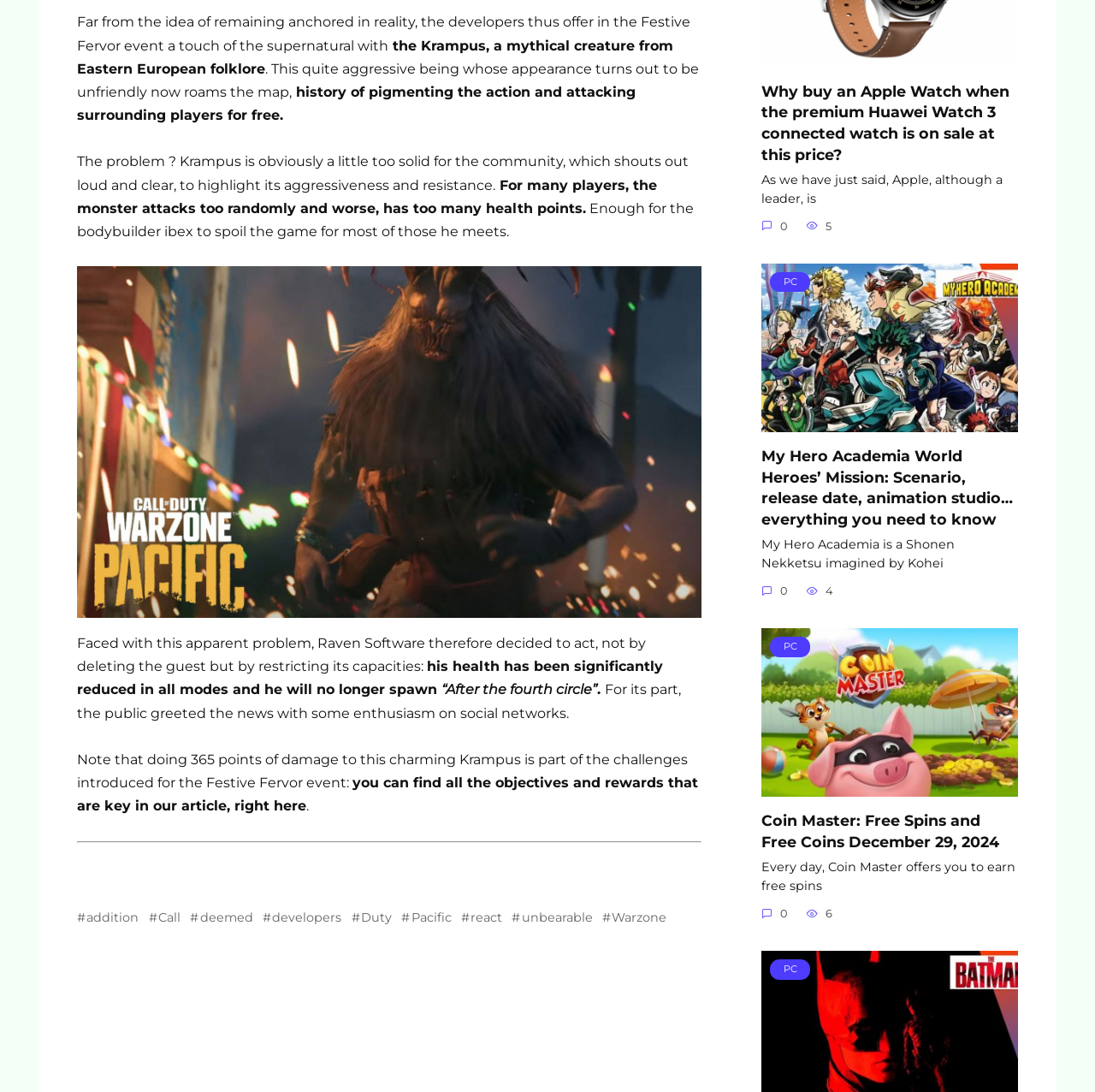Answer the following inquiry with a single word or phrase:
What is the event where players can earn rewards by doing 365 points of damage to Krampus?

Festive Fervor event